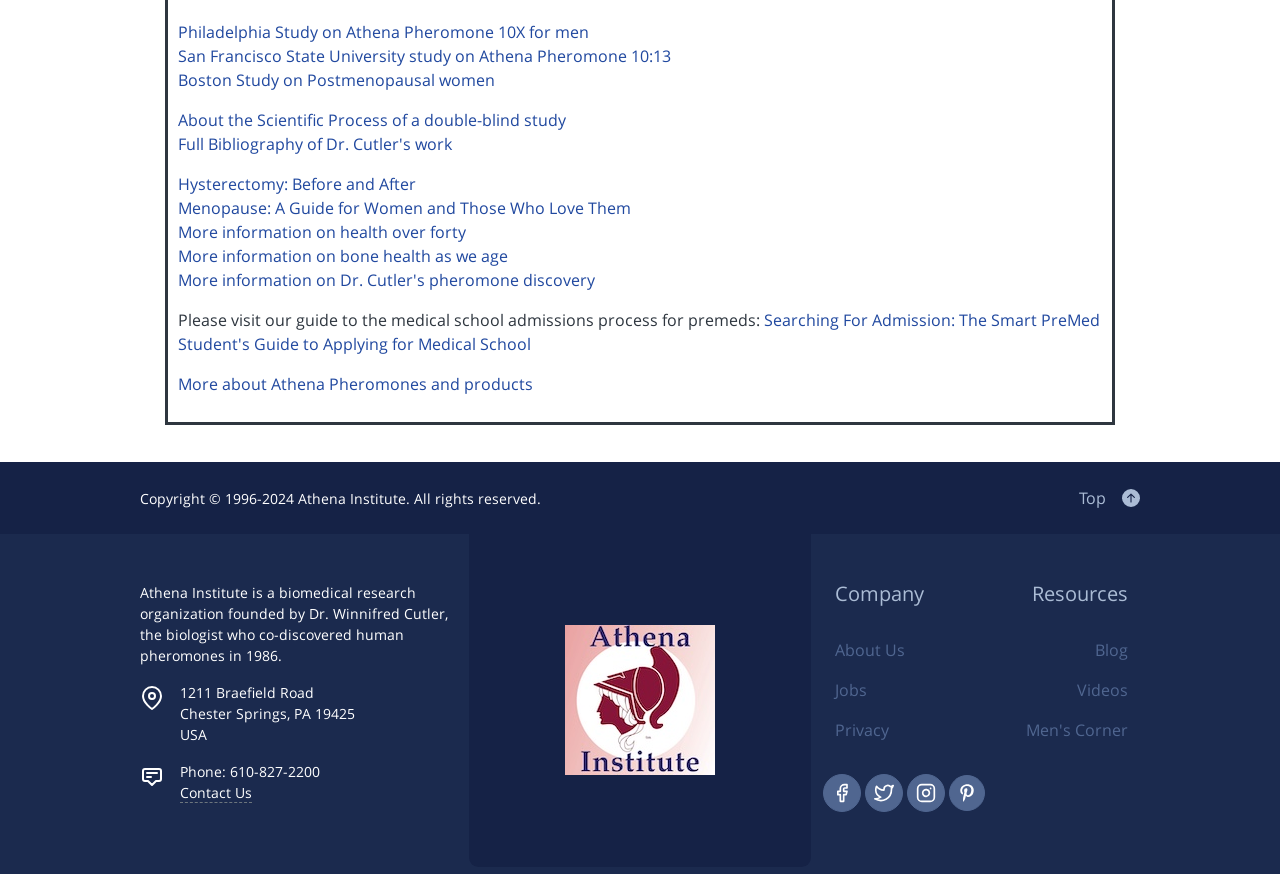What is the address of Athena Institute?
Please utilize the information in the image to give a detailed response to the question.

I found the answer by looking at the text descriptions of elements [351], [352], and [353] which state the address of Athena Institute.